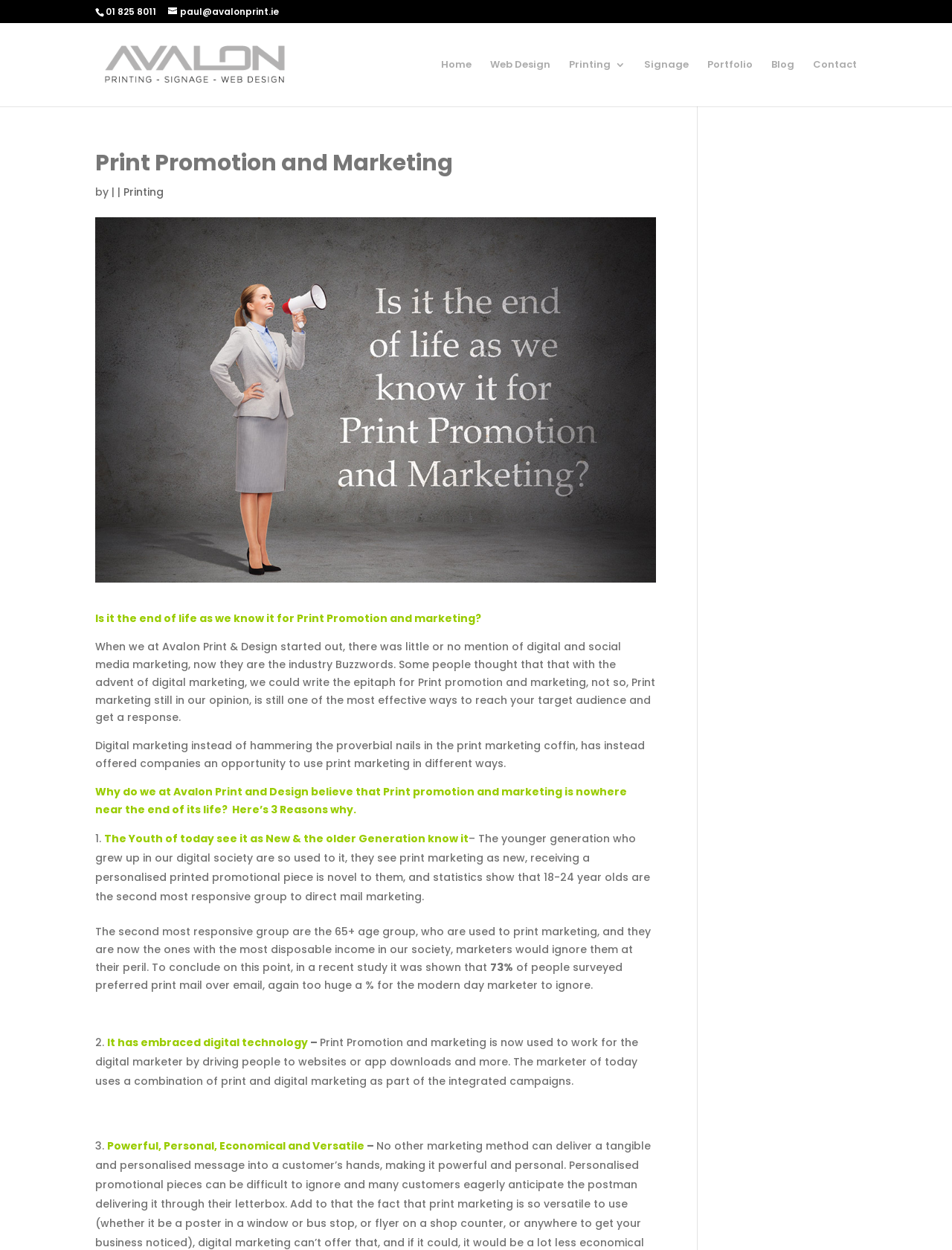What is the name of the company mentioned on the webpage?
Please give a detailed answer to the question using the information shown in the image.

I found the company name by looking at the link element with the text 'Avalon Print' at coordinates [0.103, 0.045, 0.334, 0.057], which is also accompanied by an image with the same name.